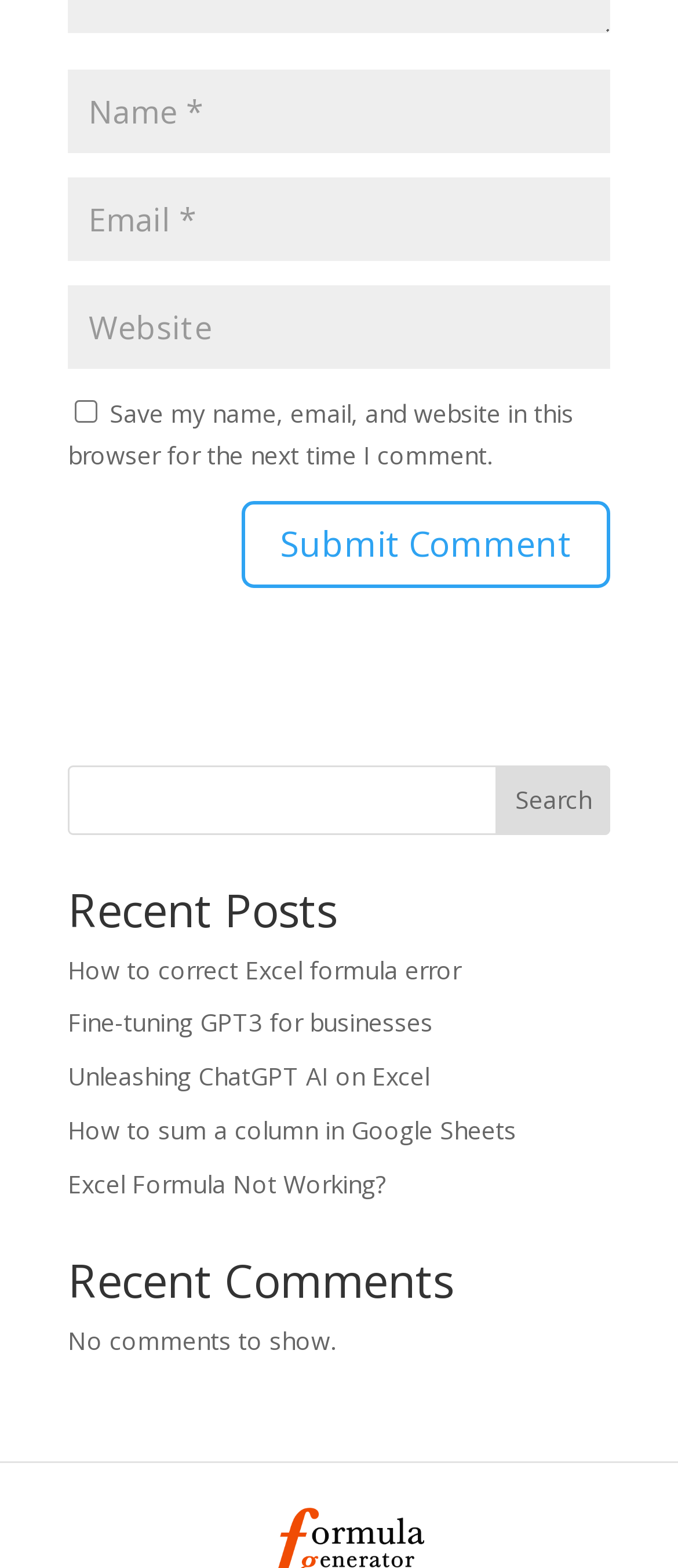Determine the bounding box coordinates of the UI element that matches the following description: "name="submit" value="Submit Comment"". The coordinates should be four float numbers between 0 and 1 in the format [left, top, right, bottom].

[0.356, 0.319, 0.9, 0.374]